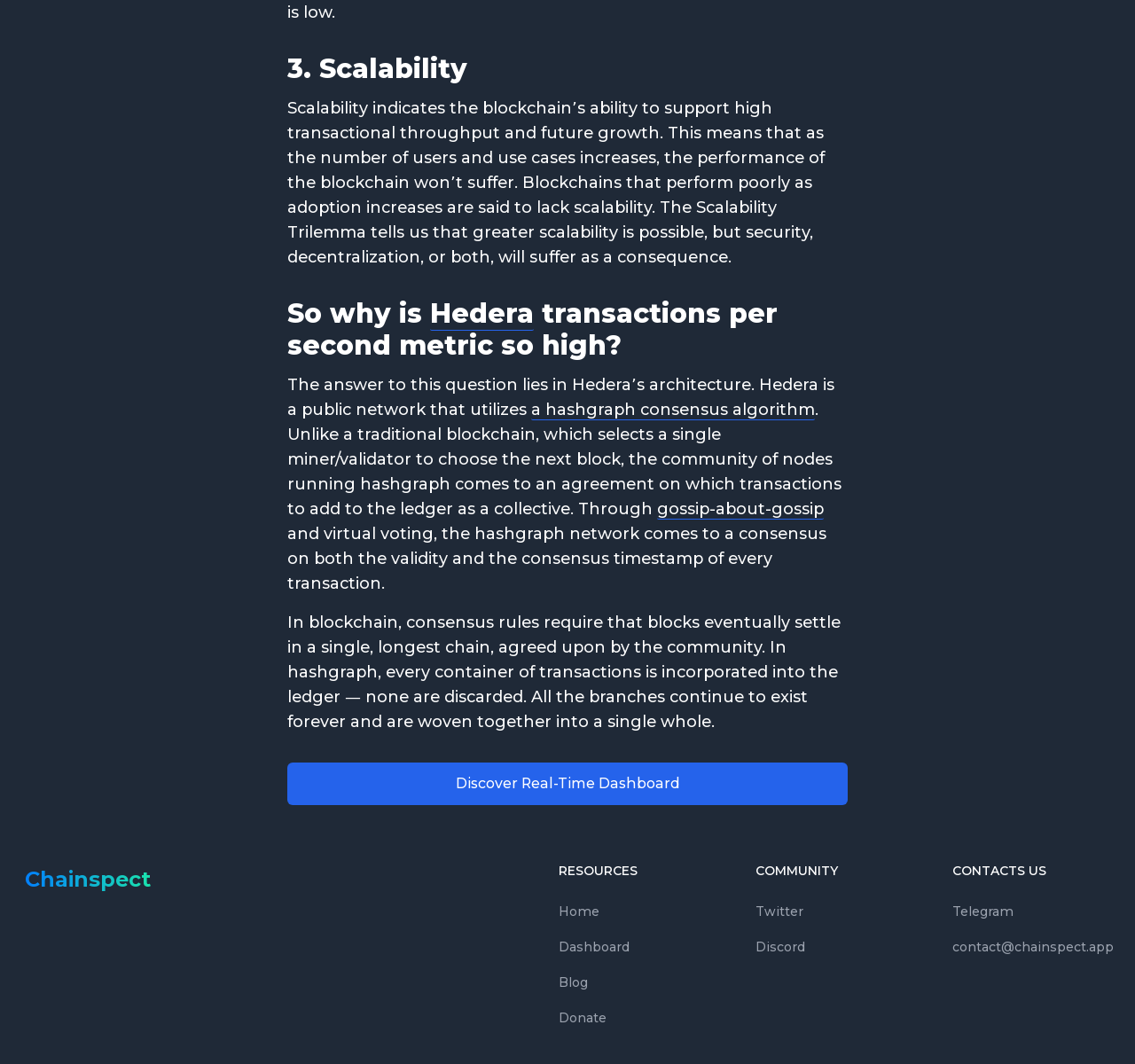What resources are available on the webpage?
Please provide a single word or phrase as your answer based on the screenshot.

Dashboard, Blog, Donate